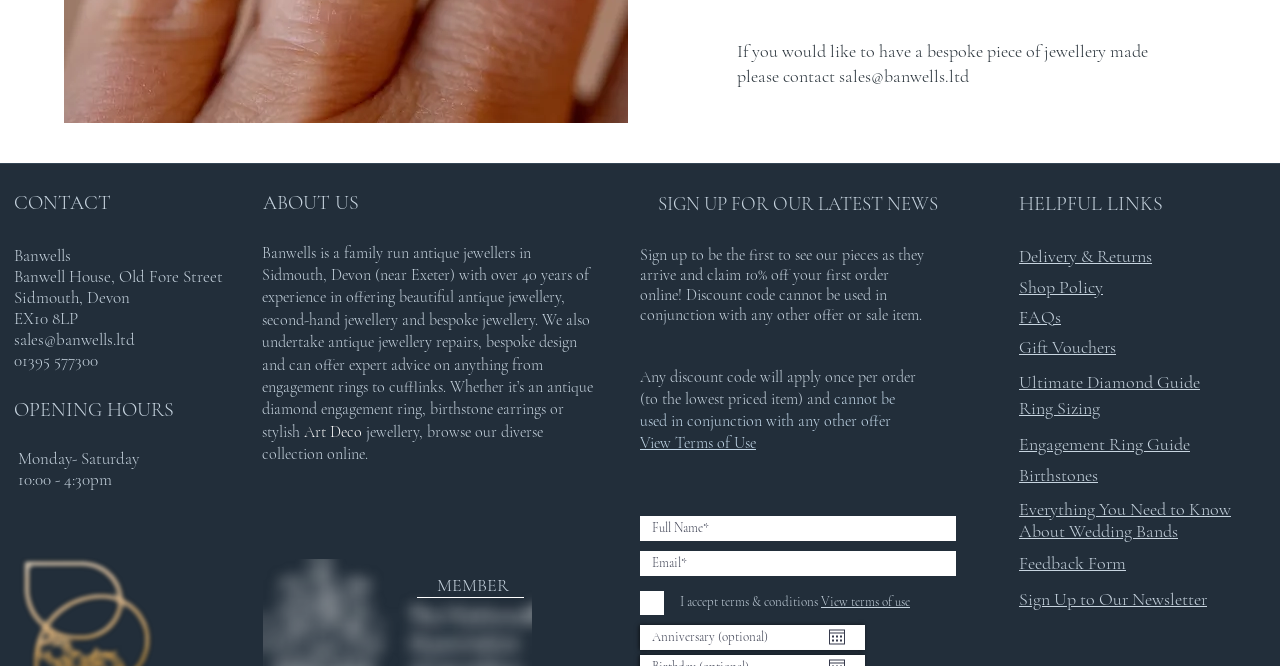Determine the bounding box coordinates of the area to click in order to meet this instruction: "Search for something".

None